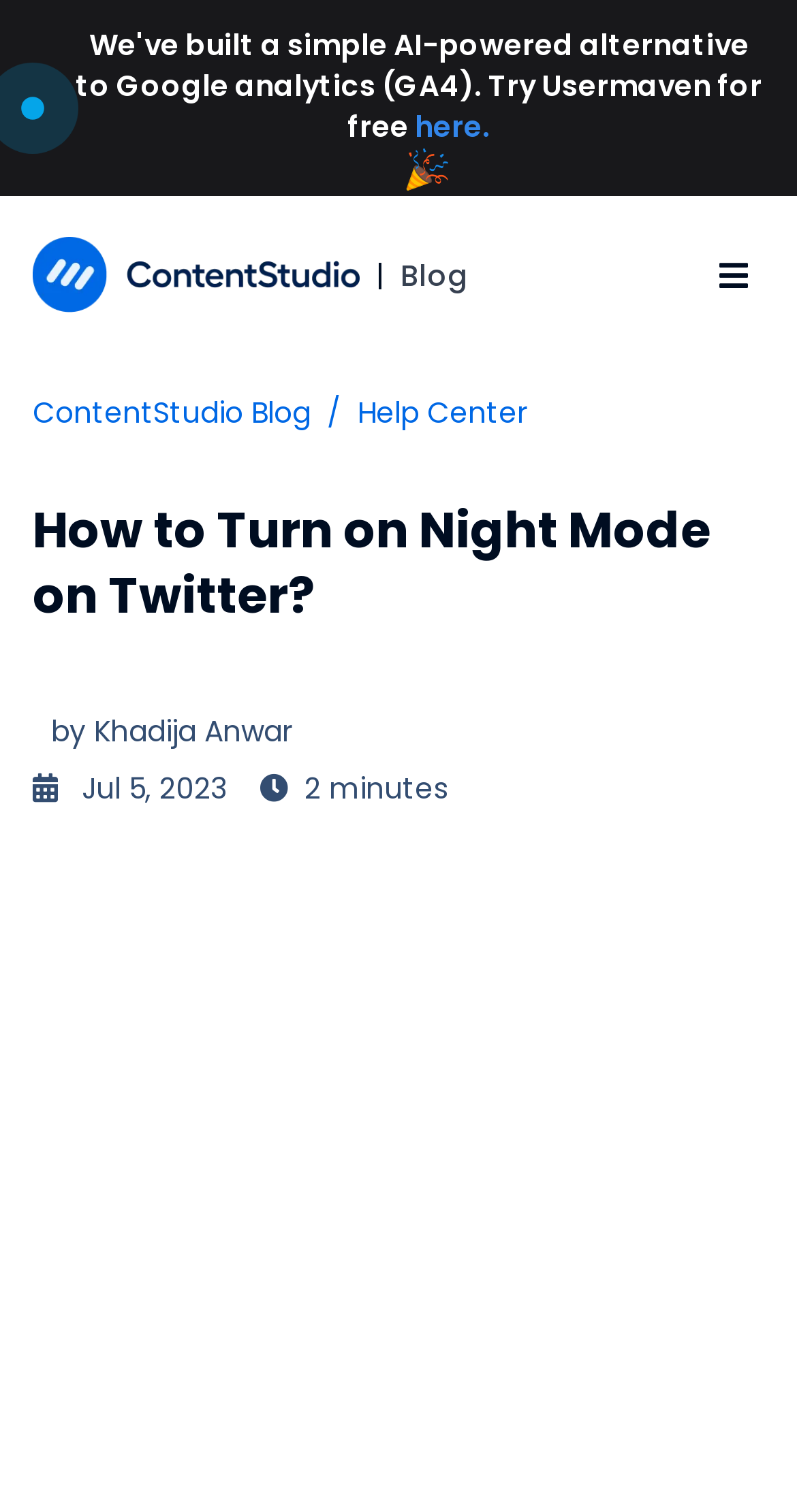Given the element description, predict the bounding box coordinates in the format (top-left x, top-left y, bottom-right x, bottom-right y). Make sure all values are between 0 and 1. Here is the element description: here.

[0.521, 0.07, 0.615, 0.097]